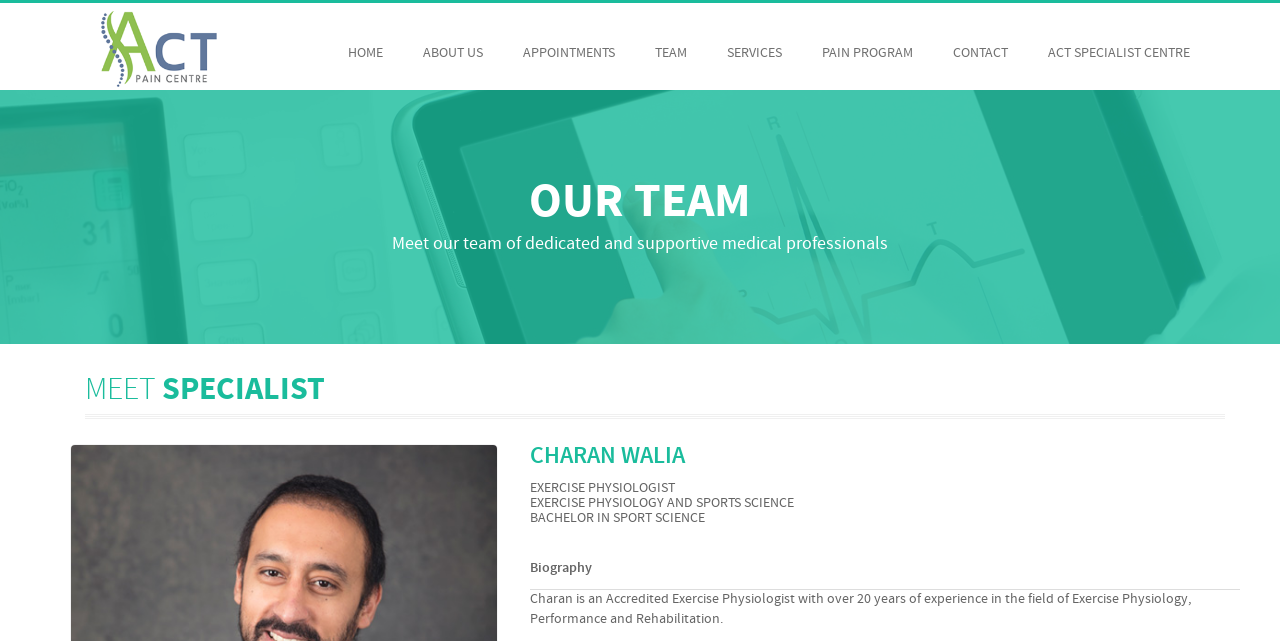Using the format (top-left x, top-left y, bottom-right x, bottom-right y), and given the element description, identify the bounding box coordinates within the screenshot: Pain program

[0.627, 0.009, 0.729, 0.14]